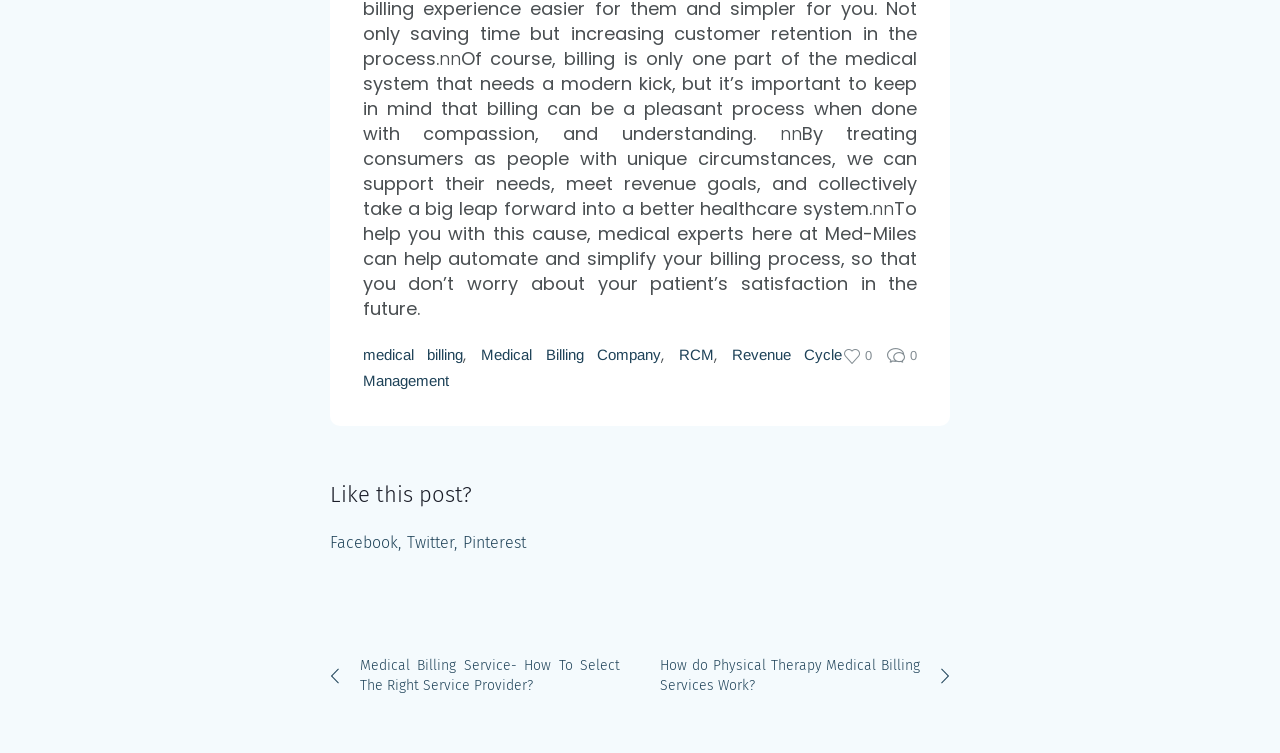What is the main topic of the webpage?
Using the screenshot, give a one-word or short phrase answer.

Medical billing